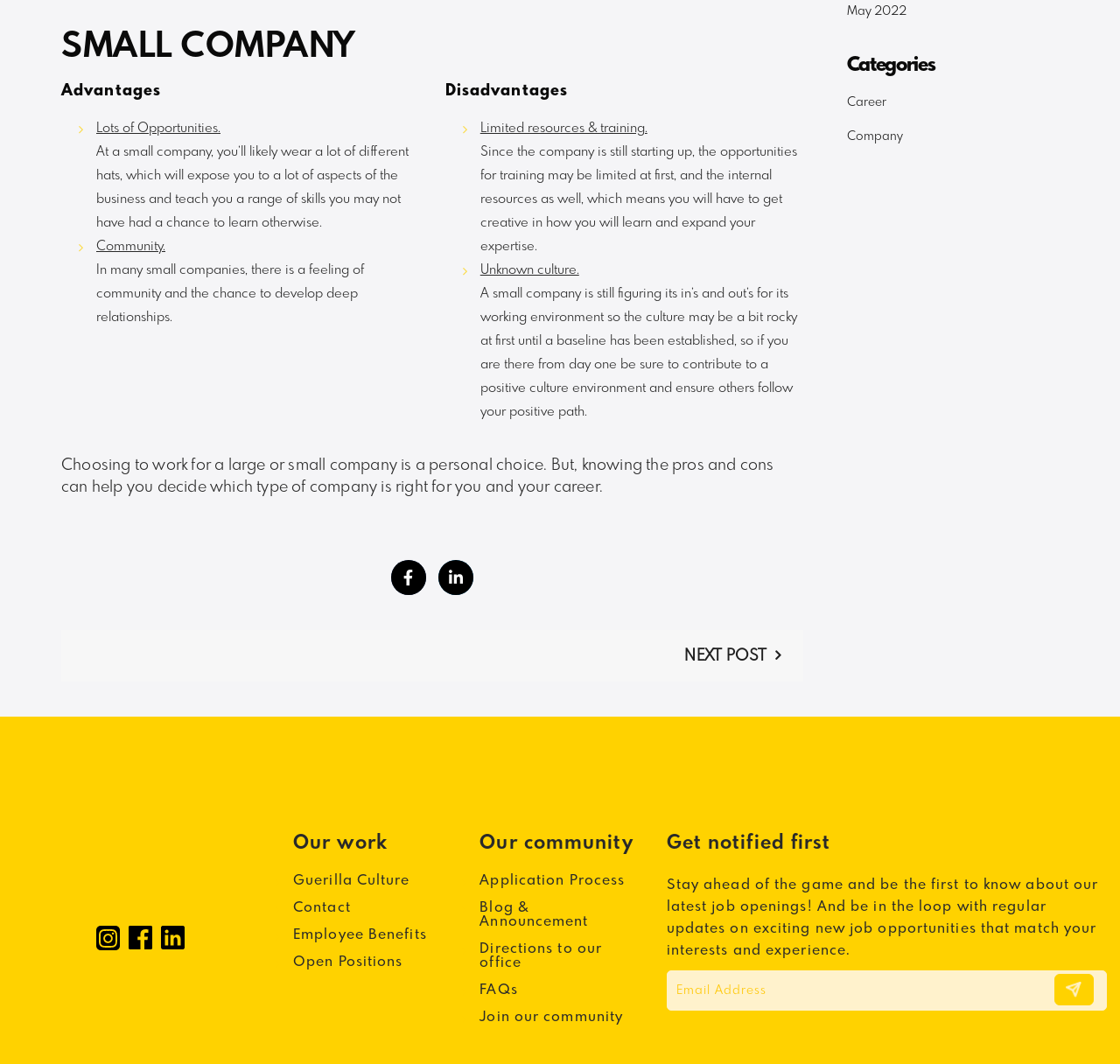Identify the bounding box of the HTML element described as: "title="Guerilla Careers (black)"".

[0.038, 0.781, 0.212, 0.854]